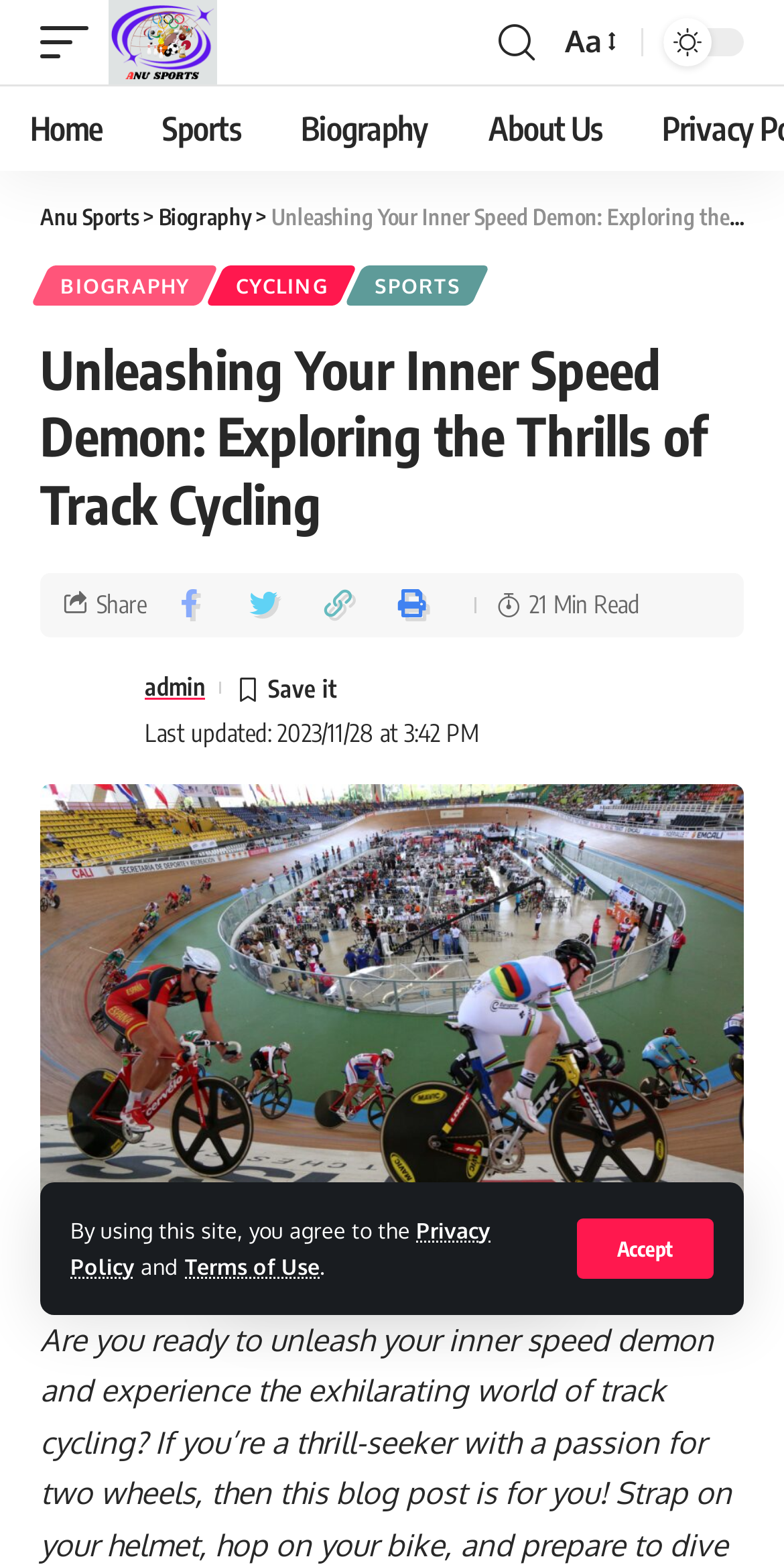What type of sports is the webpage about?
Using the image as a reference, give an elaborate response to the question.

The webpage is about track cycling because the heading 'Unleashing Your Inner Speed Demon: Exploring the Thrills of Track Cycling' suggests that the webpage is focused on this specific type of sports.